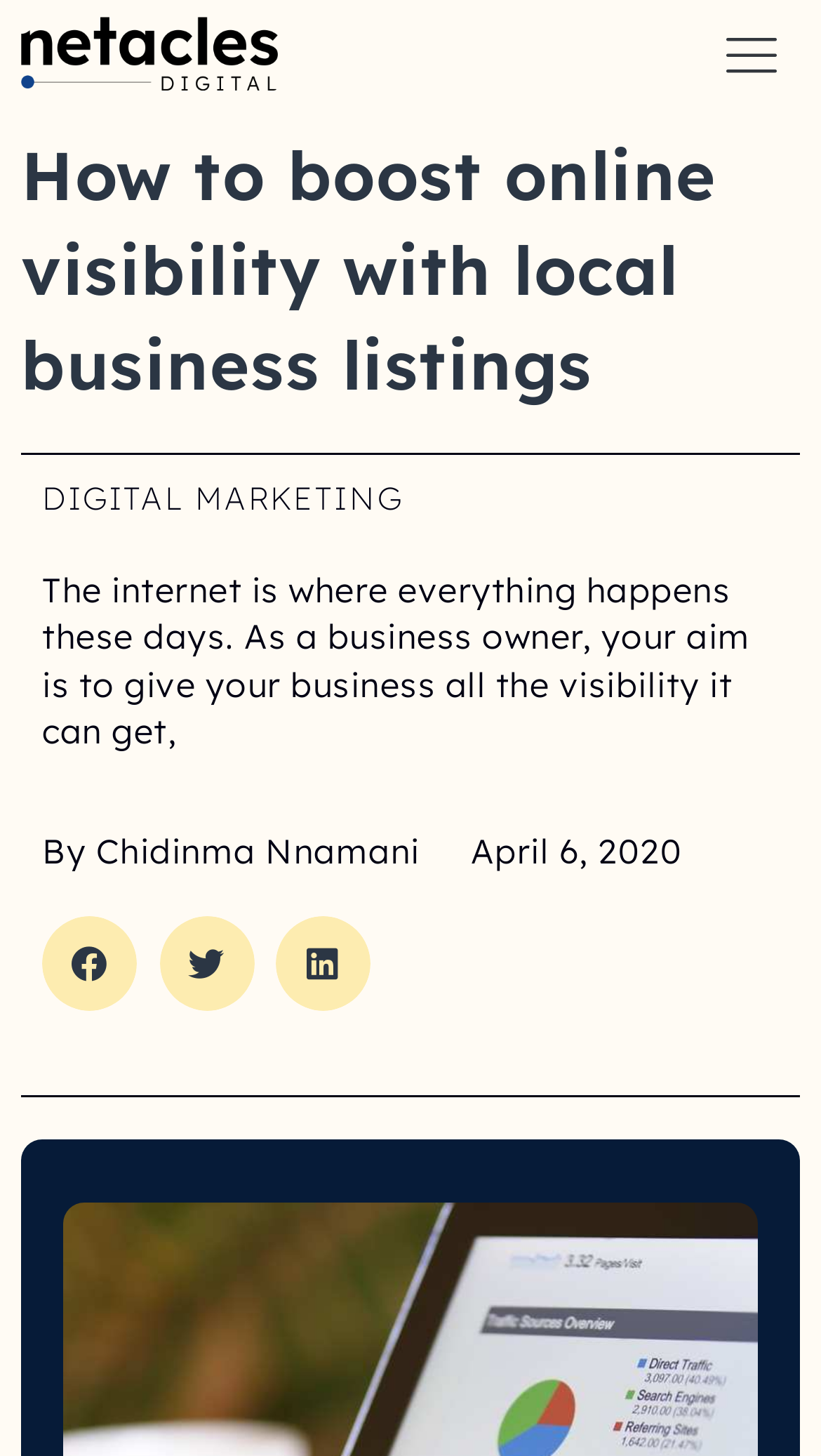Using the provided element description, identify the bounding box coordinates as (top-left x, top-left y, bottom-right x, bottom-right y). Ensure all values are between 0 and 1. Description: aria-label="Share on linkedin"

[0.336, 0.629, 0.451, 0.694]